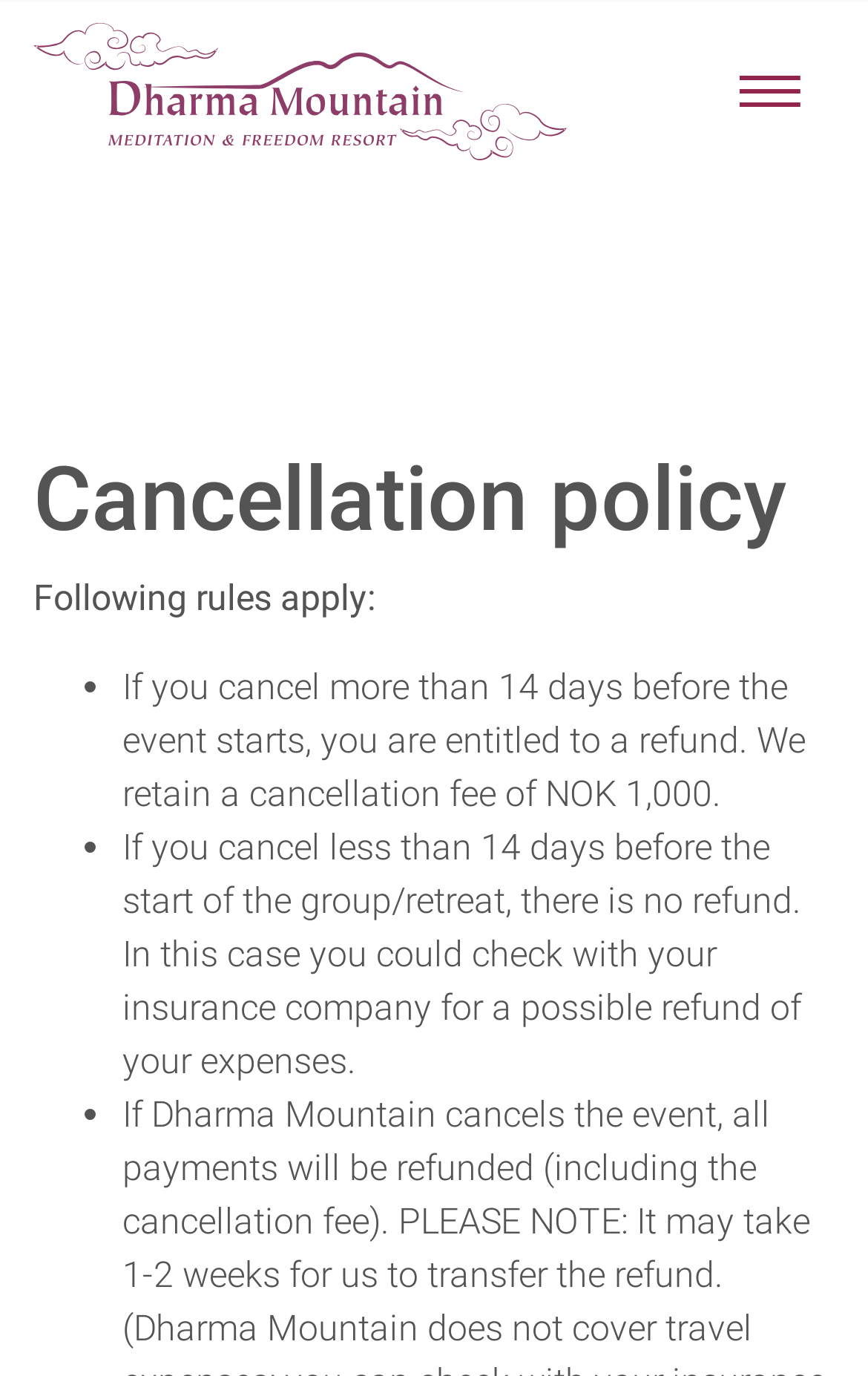Using the element description: "alt="Dharma Mountain Logo"", determine the bounding box coordinates for the specified UI element. The coordinates should be four float numbers between 0 and 1, [left, top, right, bottom].

[0.038, 0.048, 0.654, 0.079]